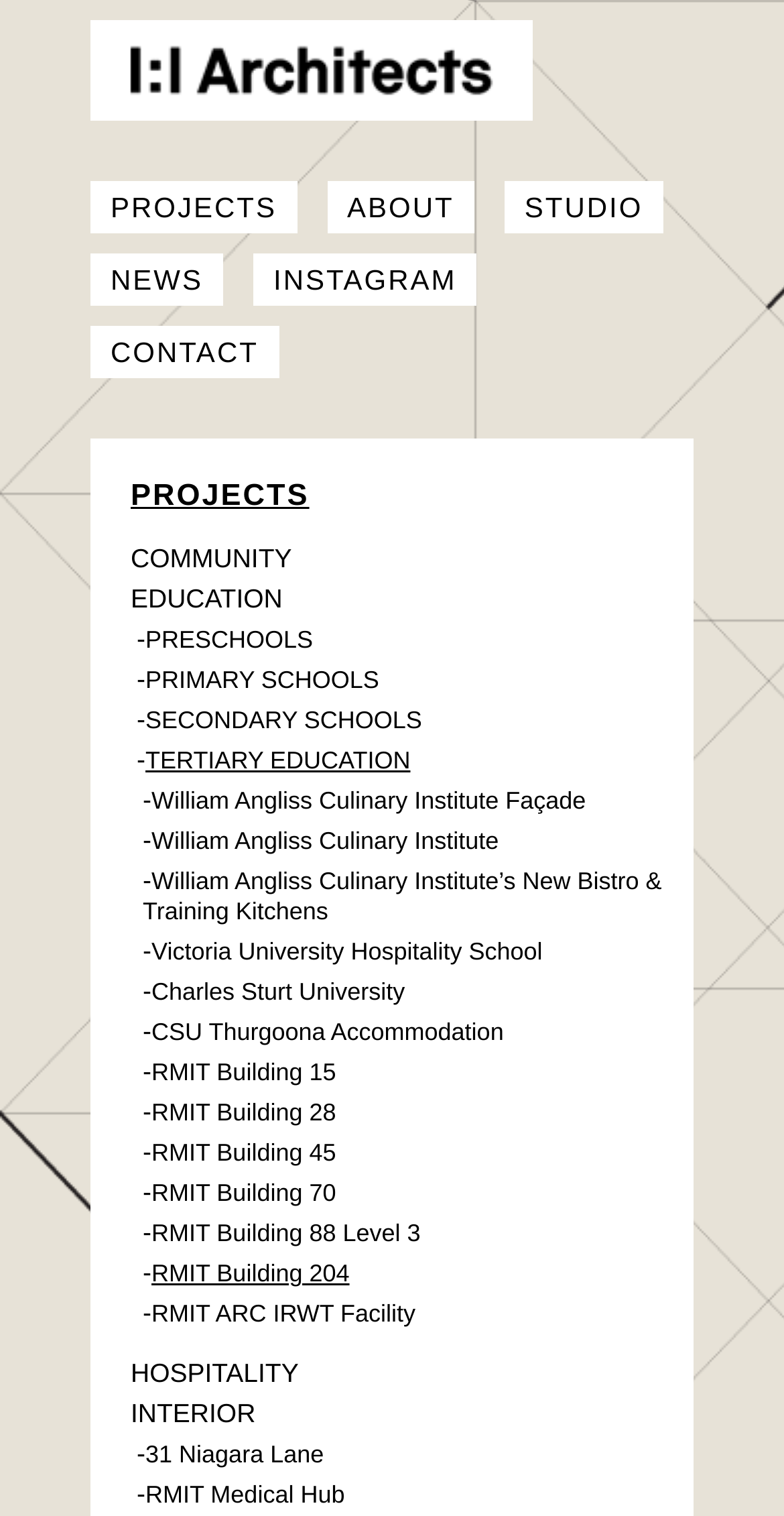Indicate the bounding box coordinates of the element that must be clicked to execute the instruction: "Visit the RMIT Building 204 page". The coordinates should be given as four float numbers between 0 and 1, i.e., [left, top, right, bottom].

[0.193, 0.831, 0.446, 0.849]